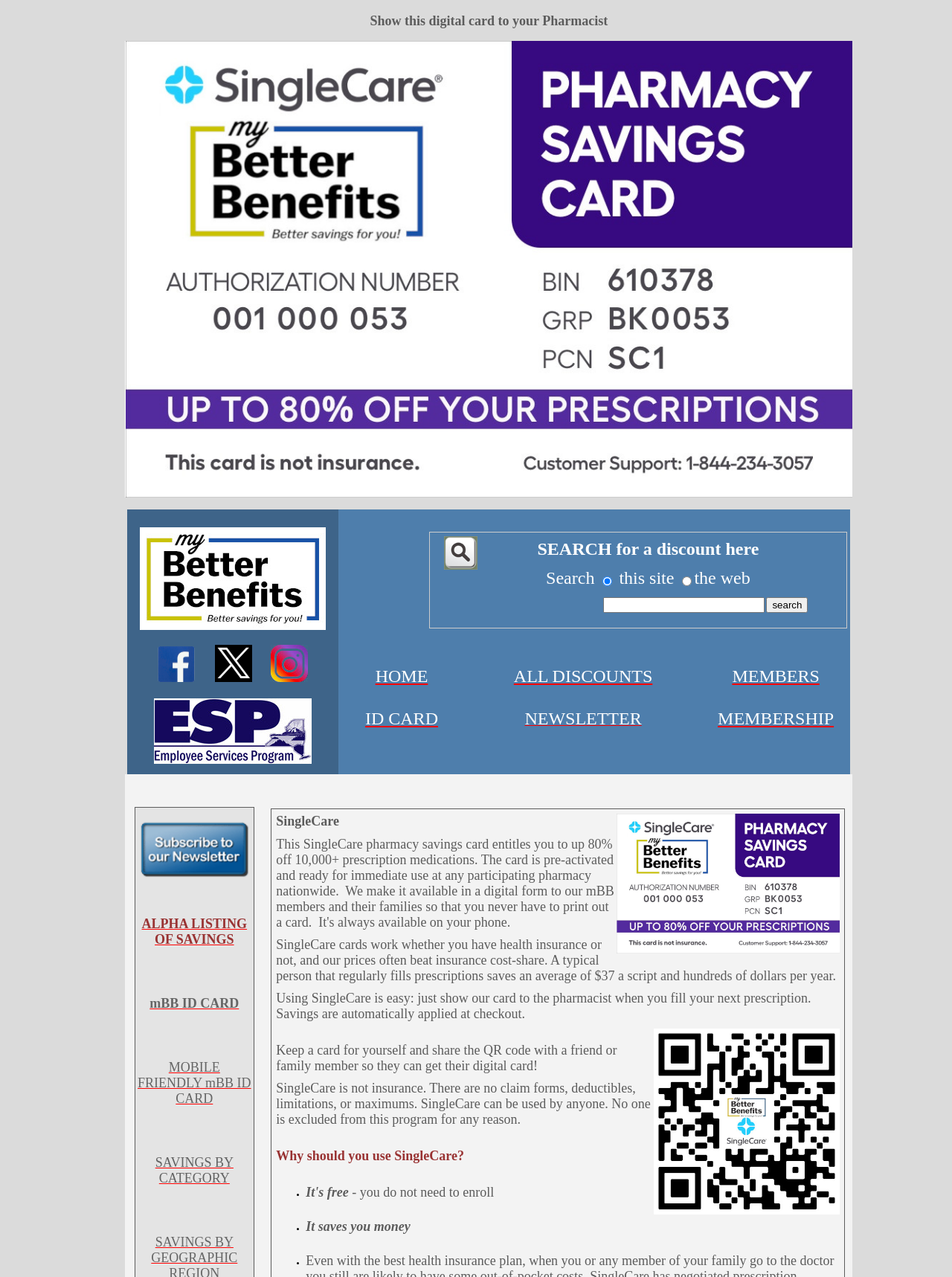Please identify the bounding box coordinates of the clickable region that I should interact with to perform the following instruction: "Search for a discount". The coordinates should be expressed as four float numbers between 0 and 1, i.e., [left, top, right, bottom].

[0.513, 0.42, 0.849, 0.48]